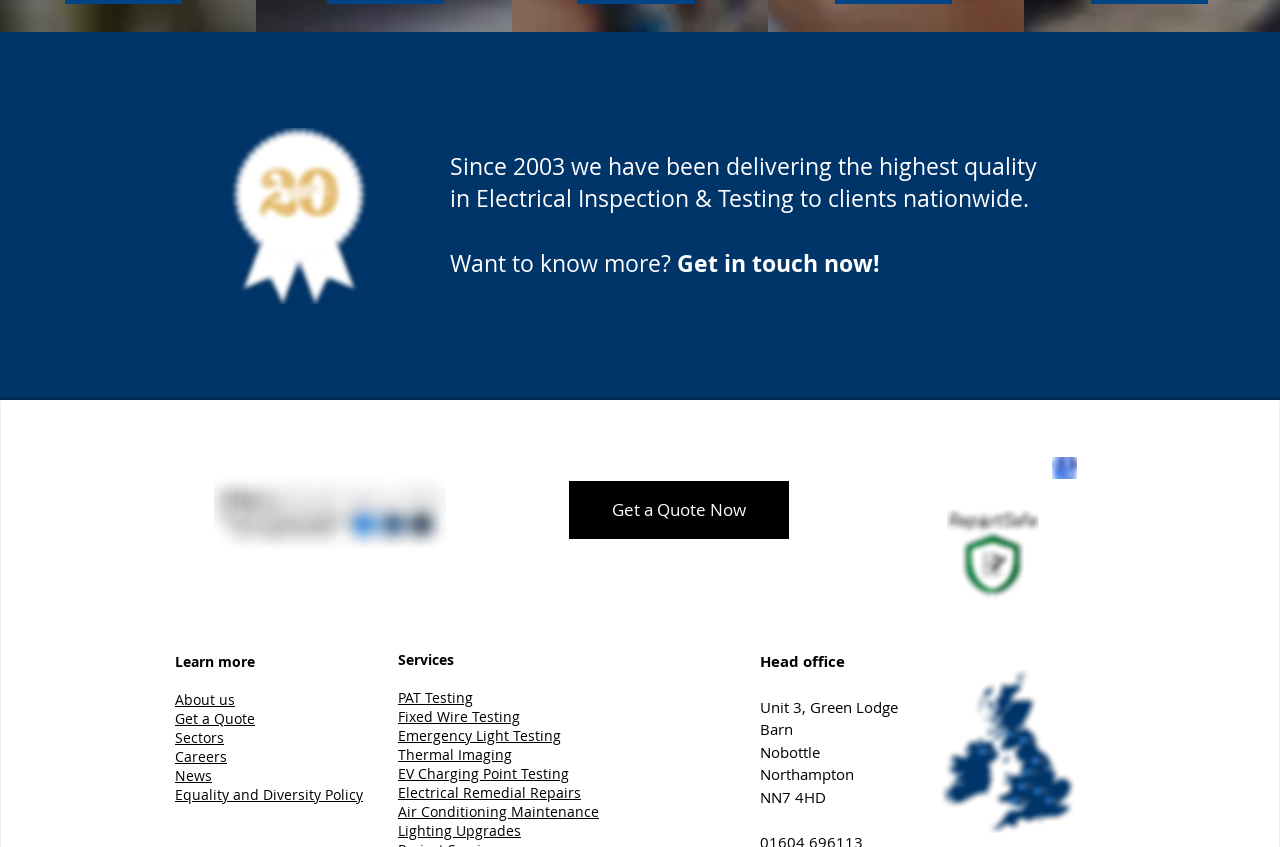Refer to the image and provide a thorough answer to this question:
What social media platforms does the company have?

The company's social media presence can be inferred from the 'Social Bar' list which contains links to LinkedIn, Facebook, X, and Instagram, indicating that the company has a presence on these platforms.